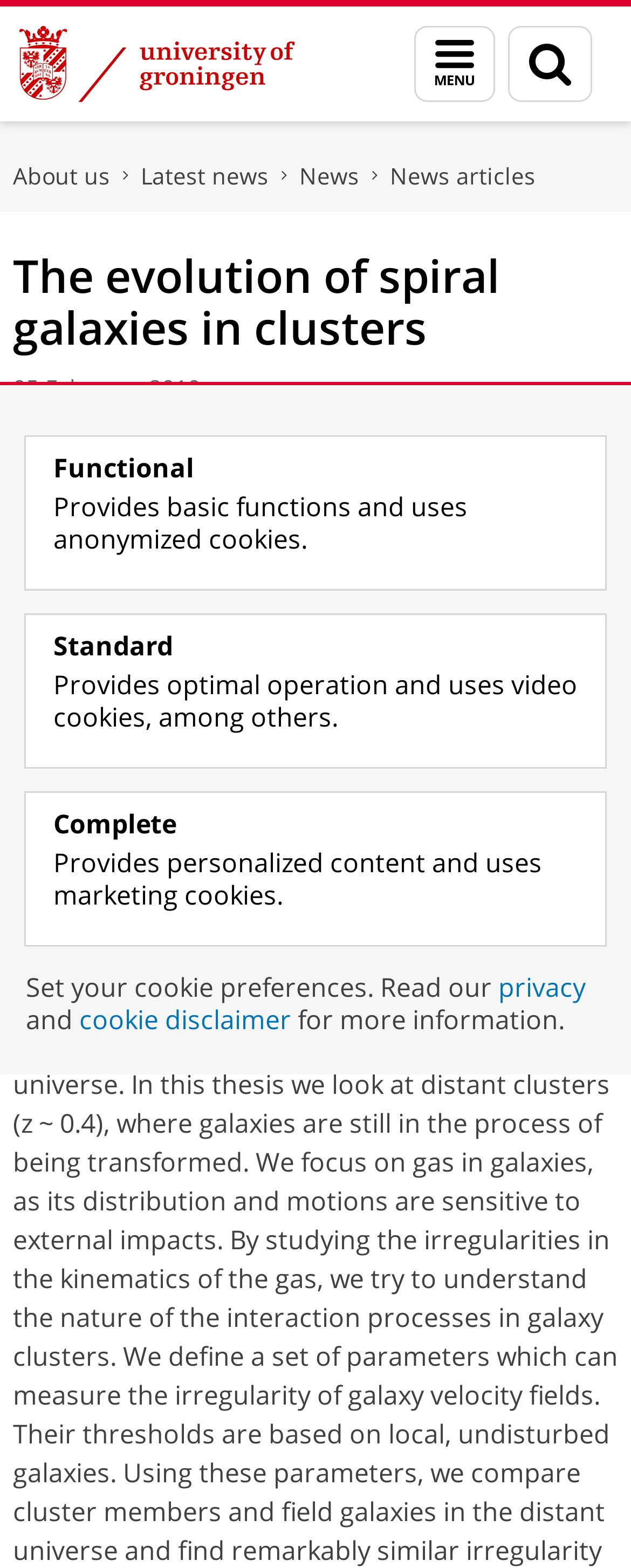Utilize the details in the image to give a detailed response to the question: Who is the promotor of the PhD ceremony?

I found the promotor's name by looking at the static text element that contains the promotor's information, which is 'Promotor(s): prof.dr. R.F. Peletier'. This element is located below the description of the dissertation and above the faculty information.